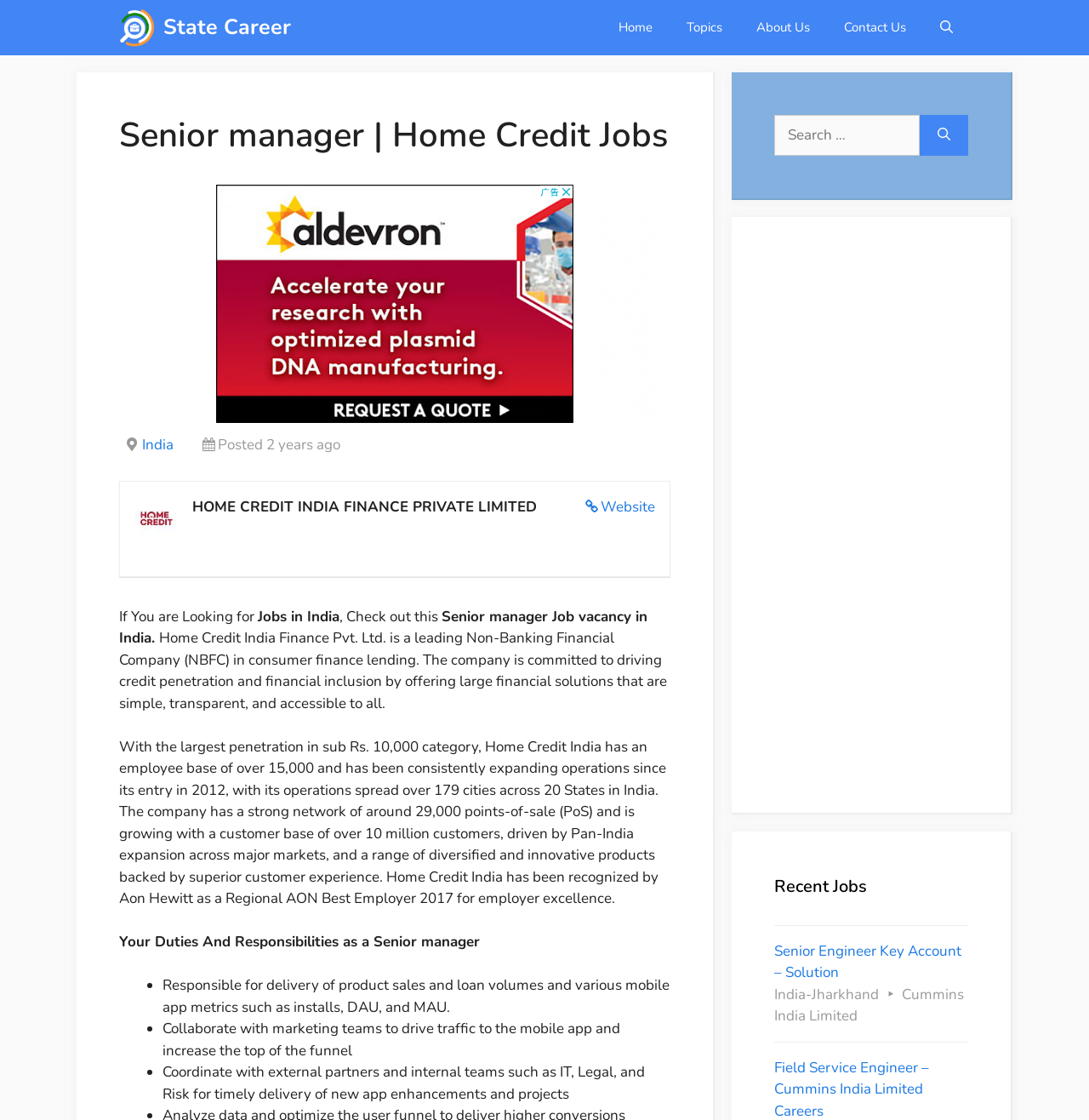Use a single word or phrase to answer the question:
What is the category where Home Credit India has the largest penetration?

sub Rs. 10,000